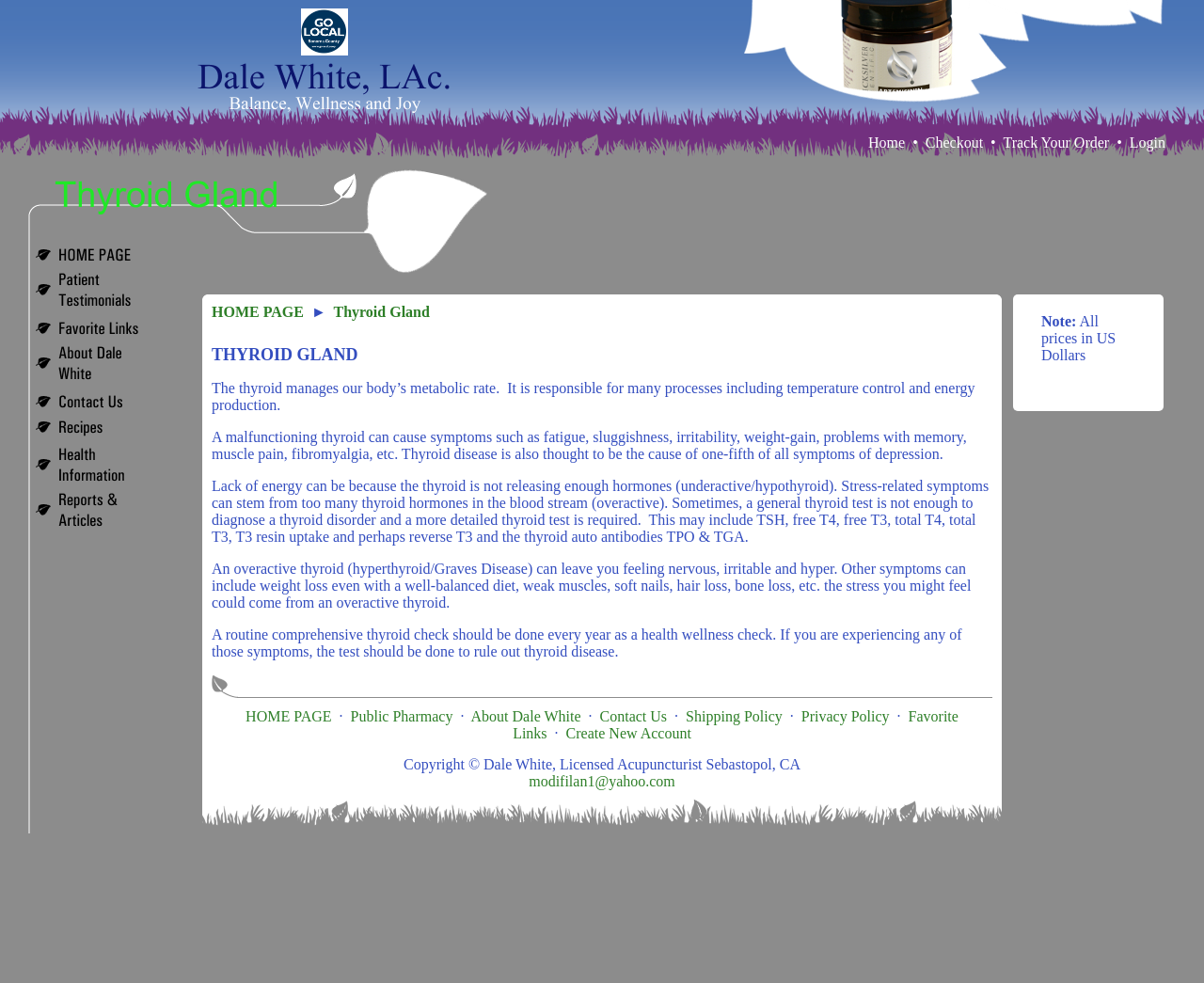Provide the bounding box coordinates of the HTML element described as: "Privacy Statement (US)". The bounding box coordinates should be four float numbers between 0 and 1, i.e., [left, top, right, bottom].

None